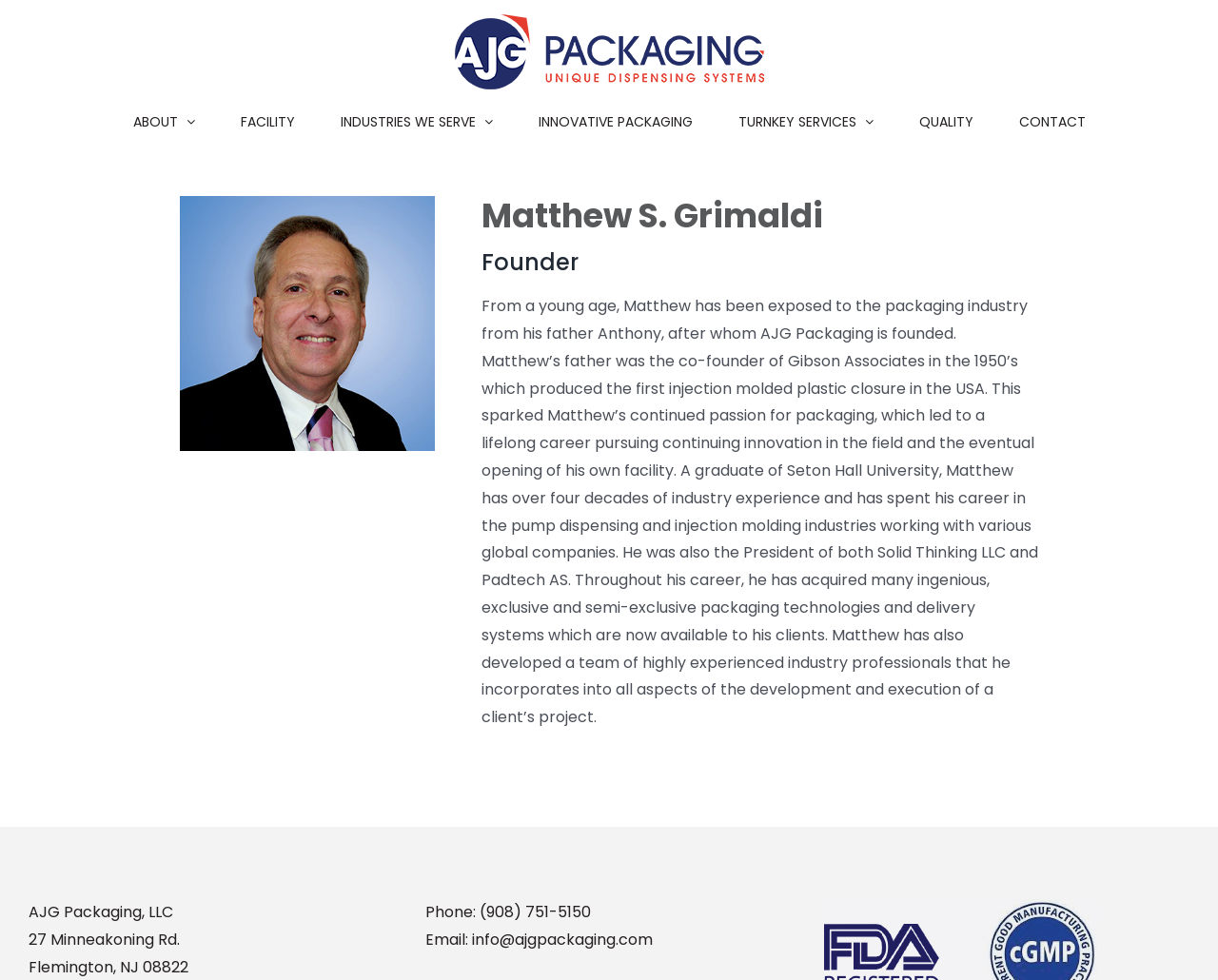From the element description Industries We Serve, predict the bounding box coordinates of the UI element. The coordinates must be specified in the format (top-left x, top-left y, bottom-right x, bottom-right y) and should be within the 0 to 1 range.

[0.279, 0.107, 0.404, 0.141]